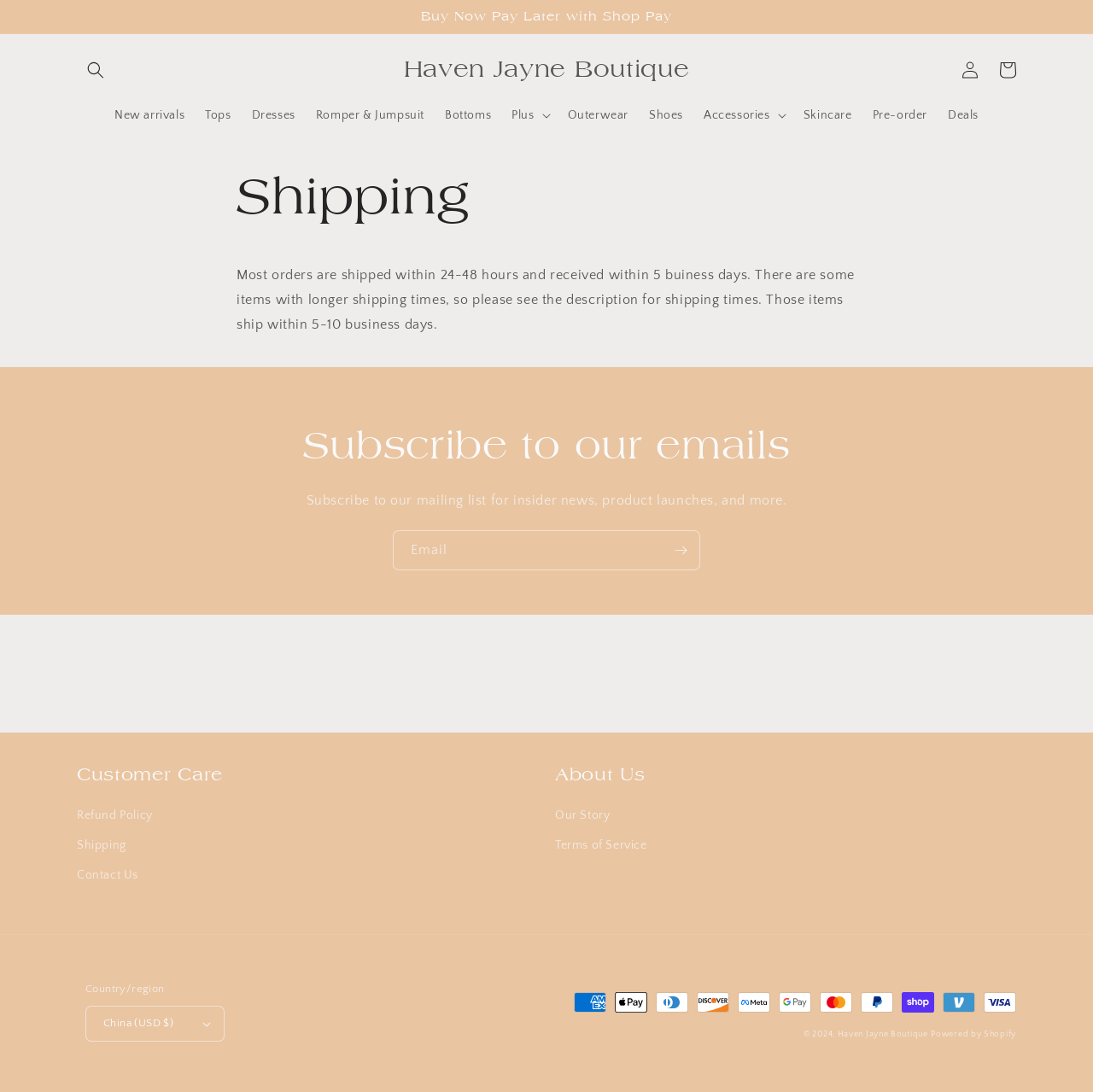Bounding box coordinates are to be given in the format (top-left x, top-left y, bottom-right x, bottom-right y). All values must be floating point numbers between 0 and 1. Provide the bounding box coordinate for the UI element described as: Contact Us

[0.07, 0.788, 0.127, 0.816]